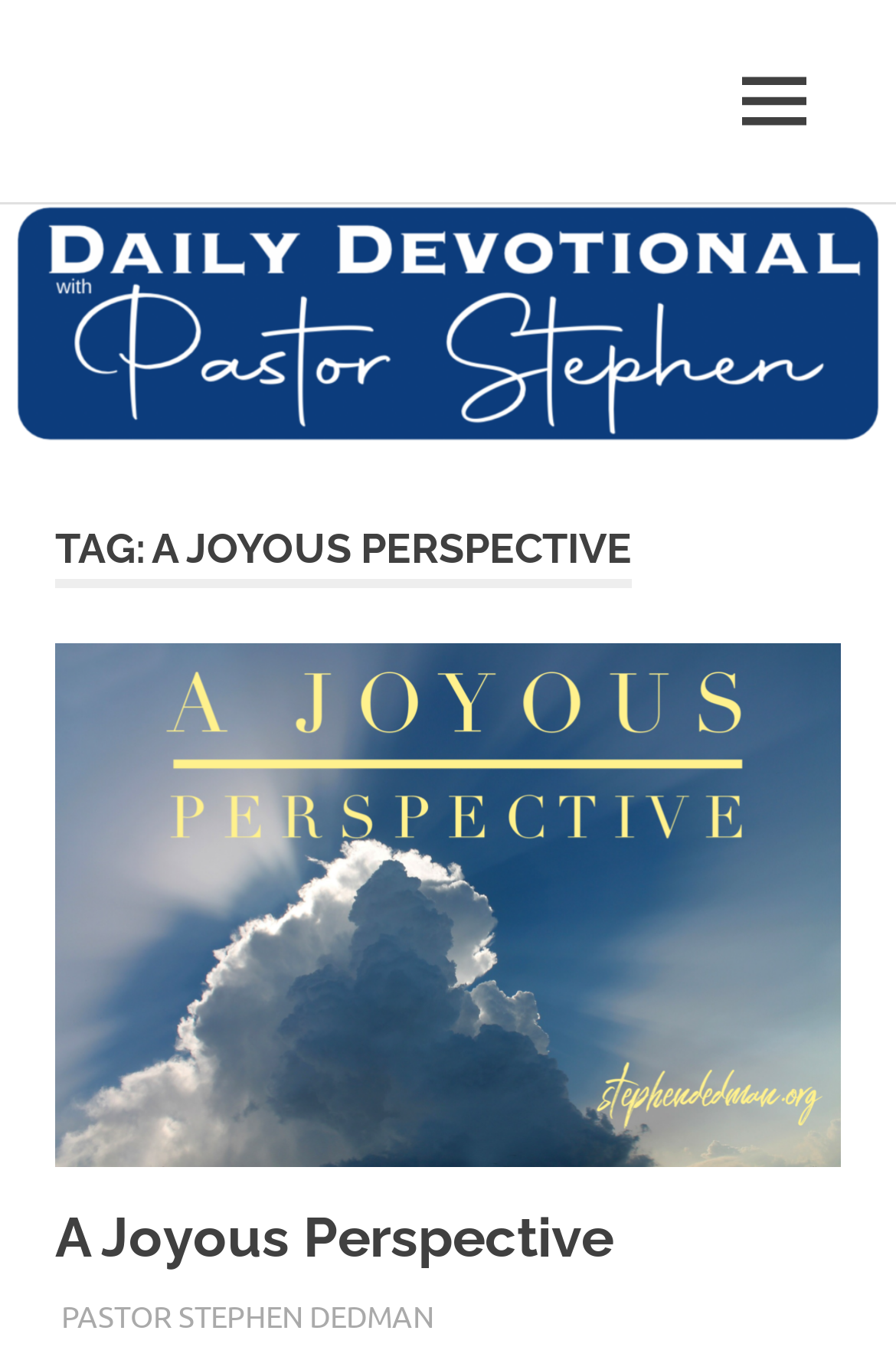Provide a one-word or brief phrase answer to the question:
What is the pastor's name?

Pastor Stephen Dedman